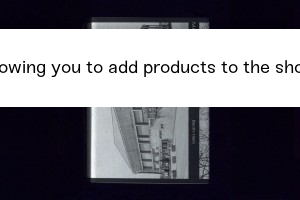Please study the image and answer the question comprehensively:
What is the purpose of the cookies on the website?

The text overlay on the image states that the website uses cookies to allow users to add products to the shopping cart and improve their browsing experience, which implies that the primary purpose of the cookies is to enhance the user's experience on the website.